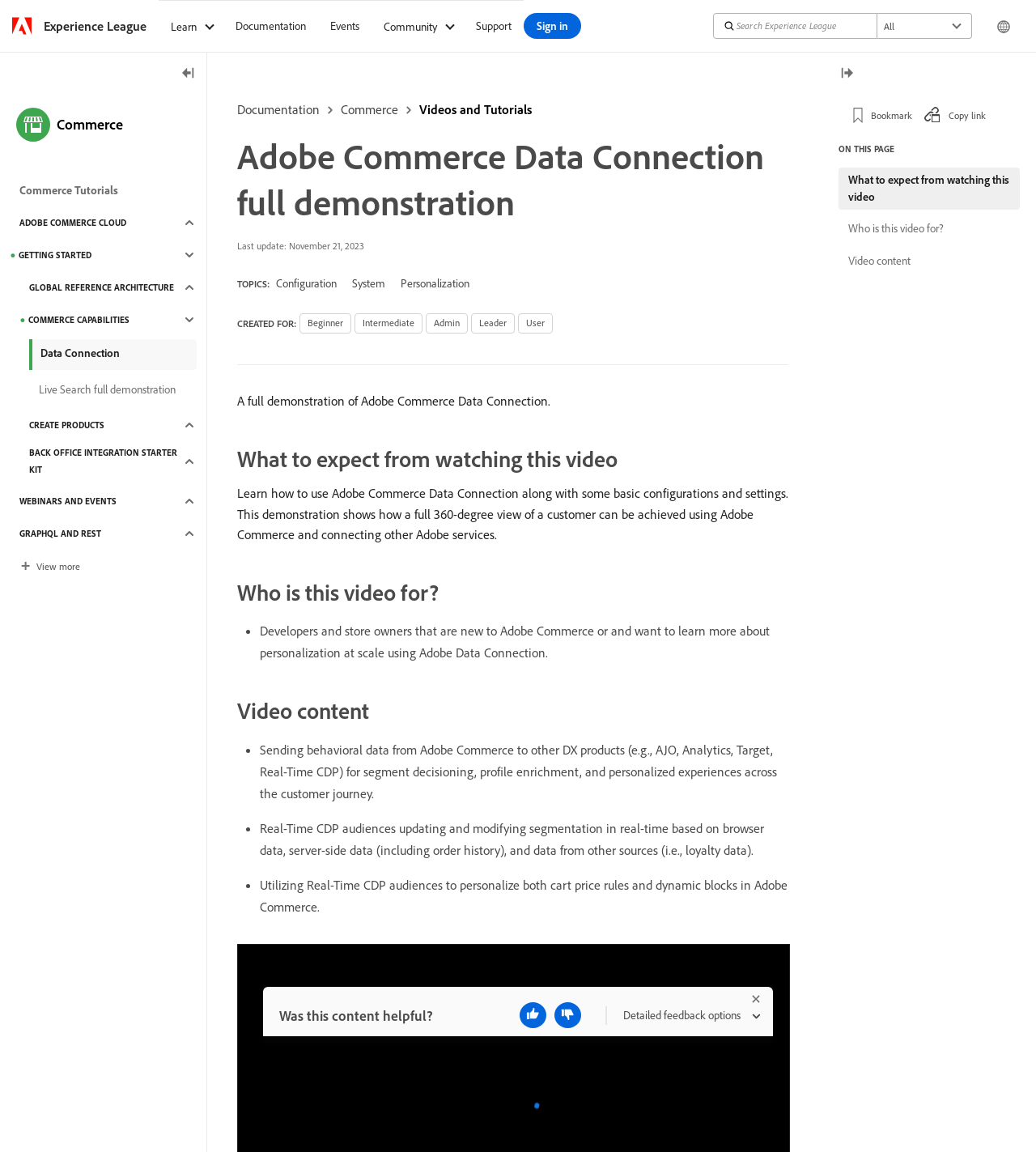Extract the bounding box coordinates of the UI element described: "Configuration". Provide the coordinates in the format [left, top, right, bottom] with values ranging from 0 to 1.

[0.266, 0.239, 0.325, 0.252]